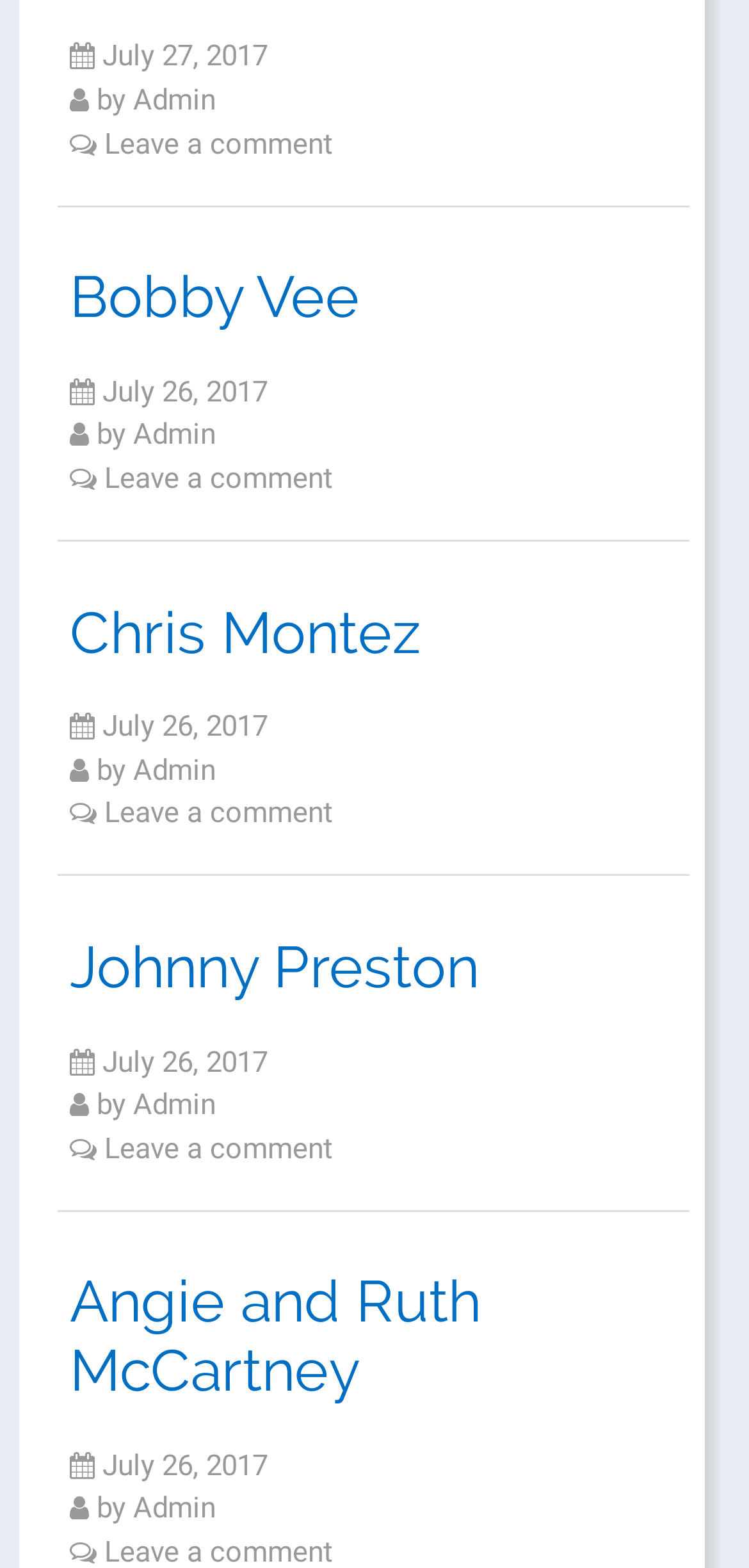Please determine the bounding box coordinates, formatted as (top-left x, top-left y, bottom-right x, bottom-right y), with all values as floating point numbers between 0 and 1. Identify the bounding box of the region described as: Leave a comment

[0.139, 0.294, 0.444, 0.316]